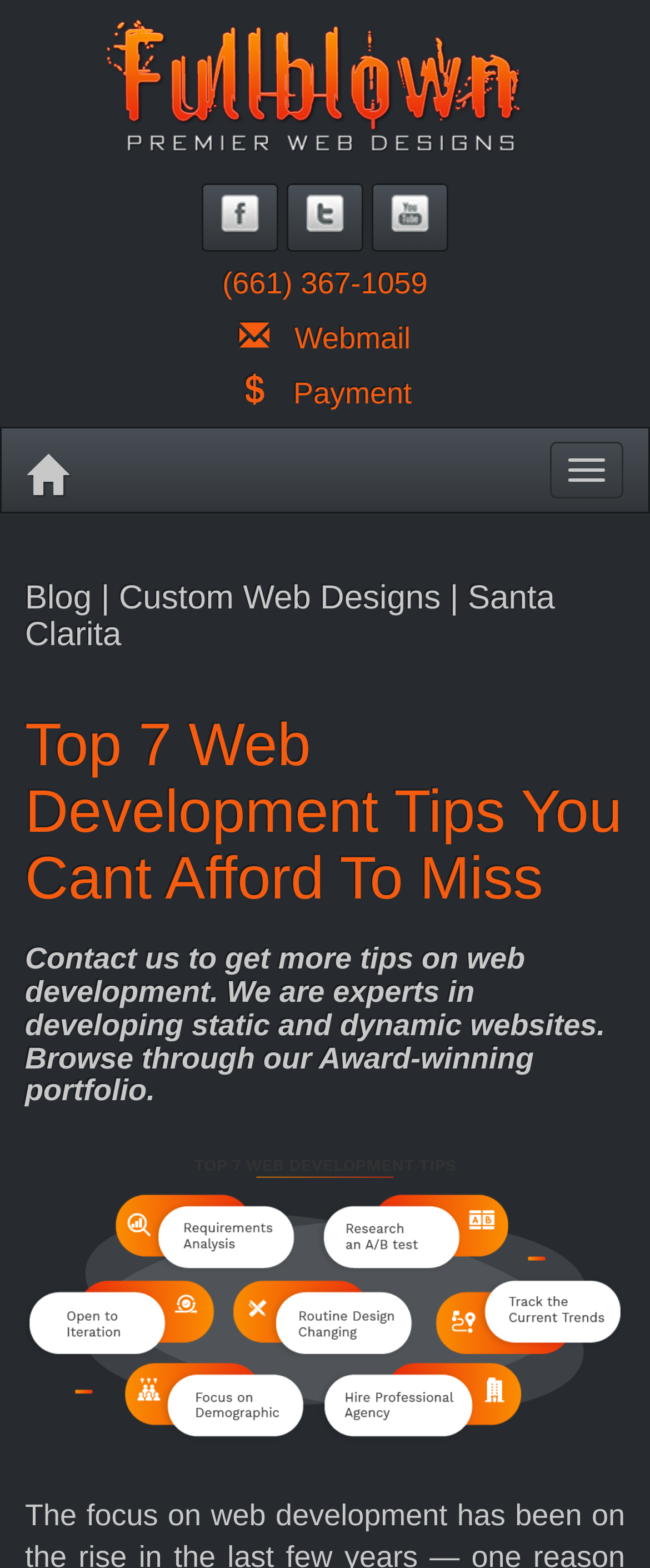Please find the bounding box coordinates of the element's region to be clicked to carry out this instruction: "View Award-winning portfolio".

[0.038, 0.602, 0.962, 0.707]